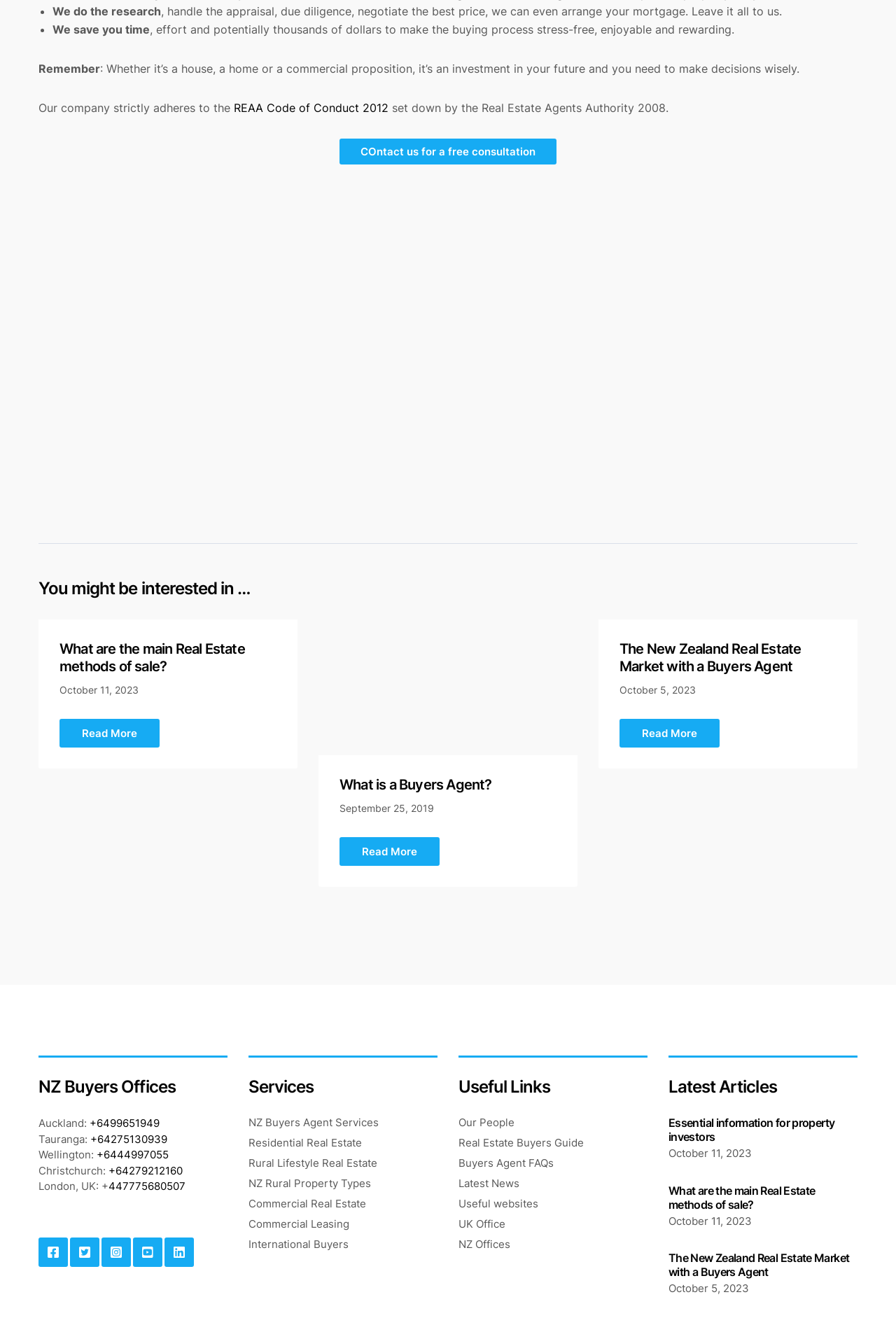Identify the bounding box coordinates of the HTML element based on this description: "繁體中文".

None